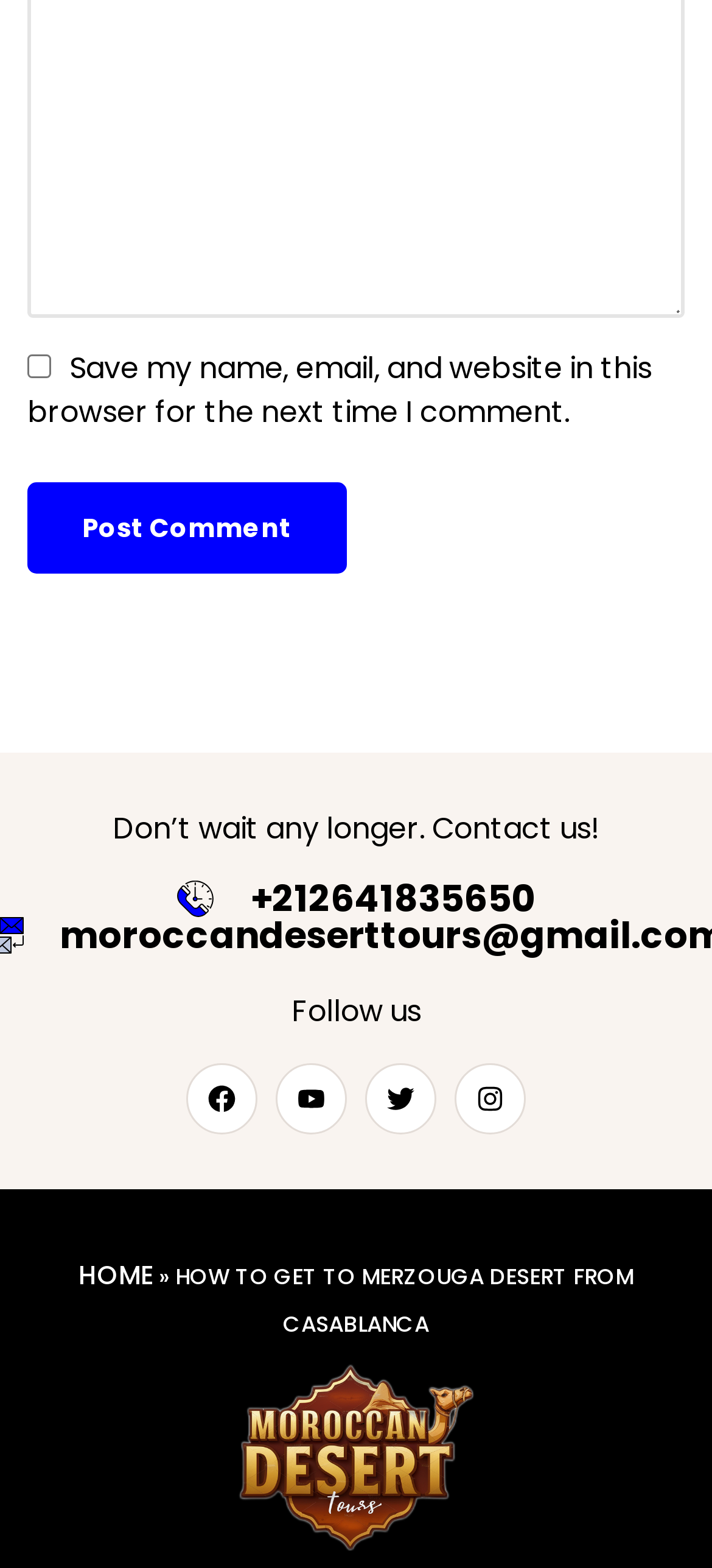How many social media platforms are linked?
Examine the webpage screenshot and provide an in-depth answer to the question.

The number of social media platforms linked can be determined by counting the link elements with the text 'Facebook', 'Youtube', 'Twitter', and 'Instagram' located below the 'Follow us' static text. Each of these links has an associated image element, indicating a social media platform.